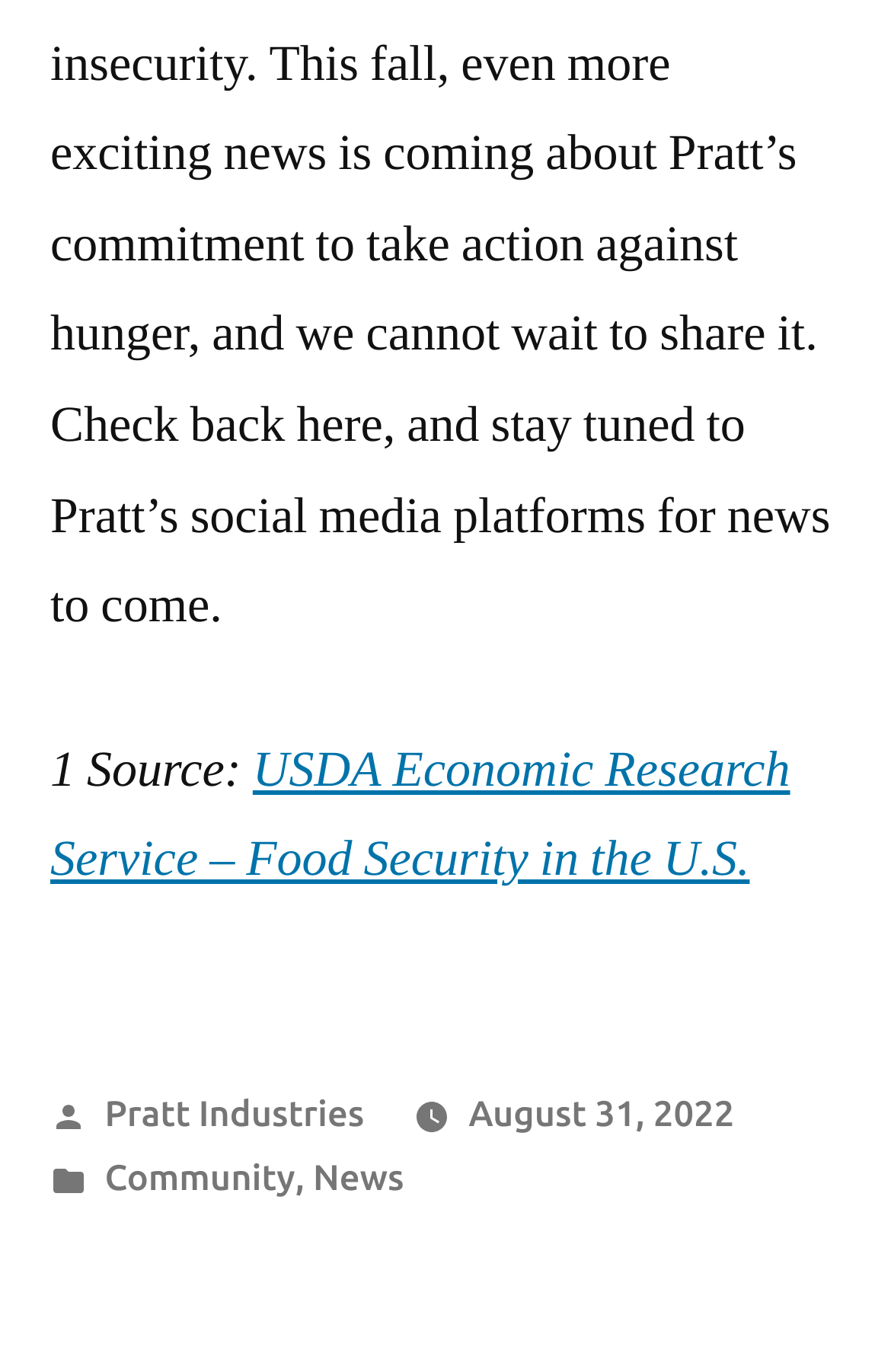Given the description "August 31, 2022August 31, 2022", determine the bounding box of the corresponding UI element.

[0.526, 0.796, 0.824, 0.826]